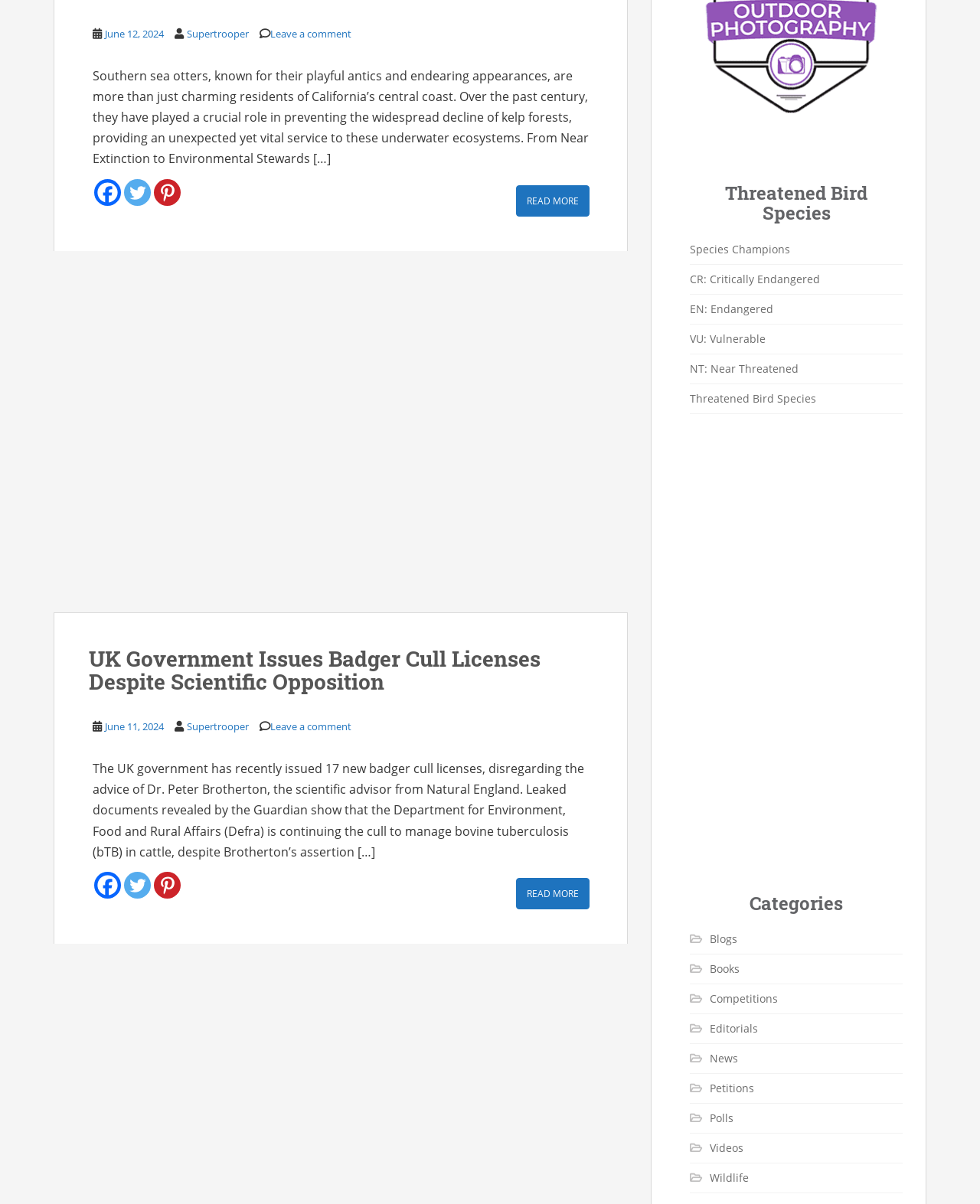What is the topic of the first article?
Examine the screenshot and reply with a single word or phrase.

Southern sea otters